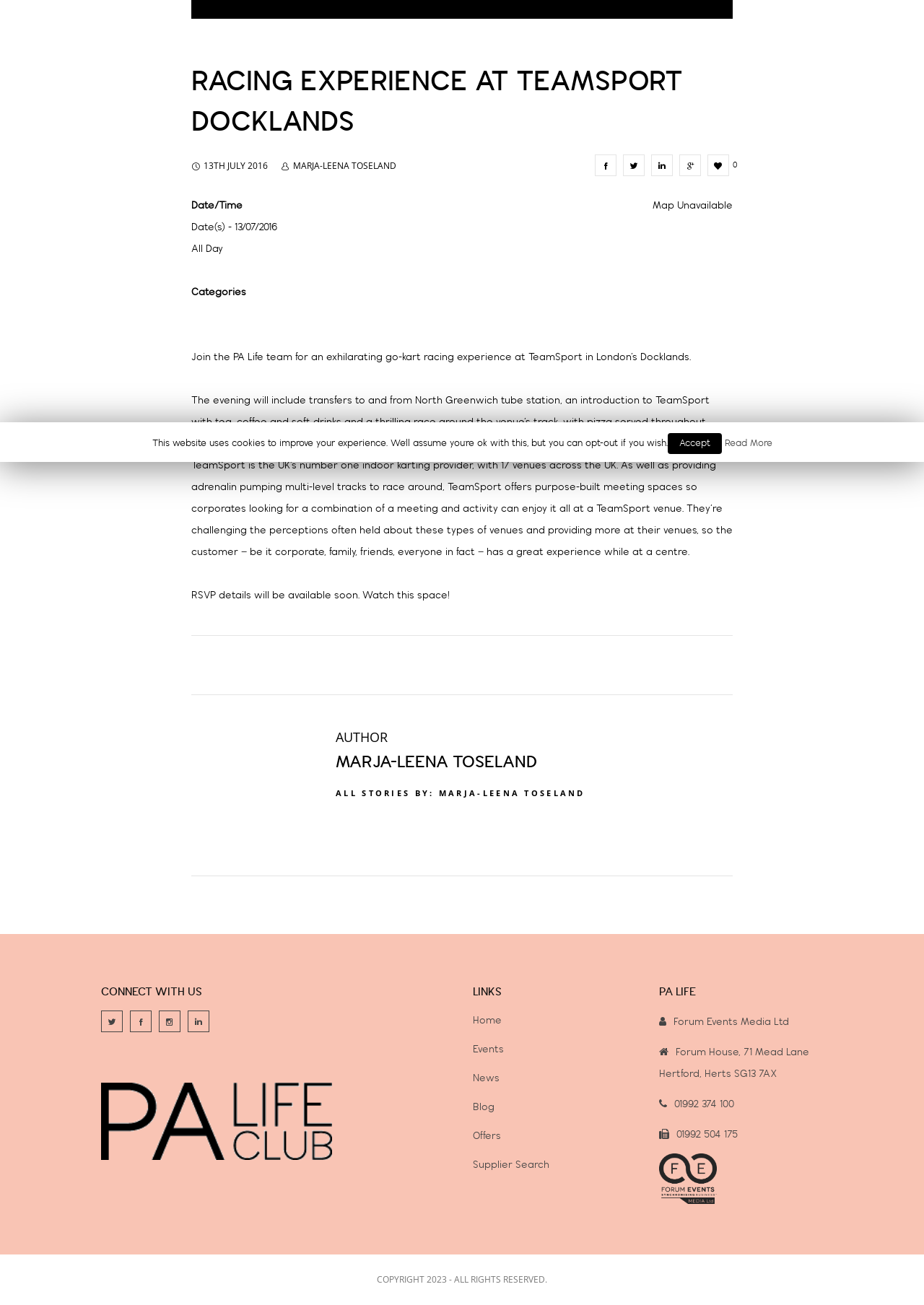Based on the element description Offers, identify the bounding box of the UI element in the given webpage screenshot. The coordinates should be in the format (top-left x, top-left y, bottom-right x, bottom-right y) and must be between 0 and 1.

[0.512, 0.866, 0.542, 0.875]